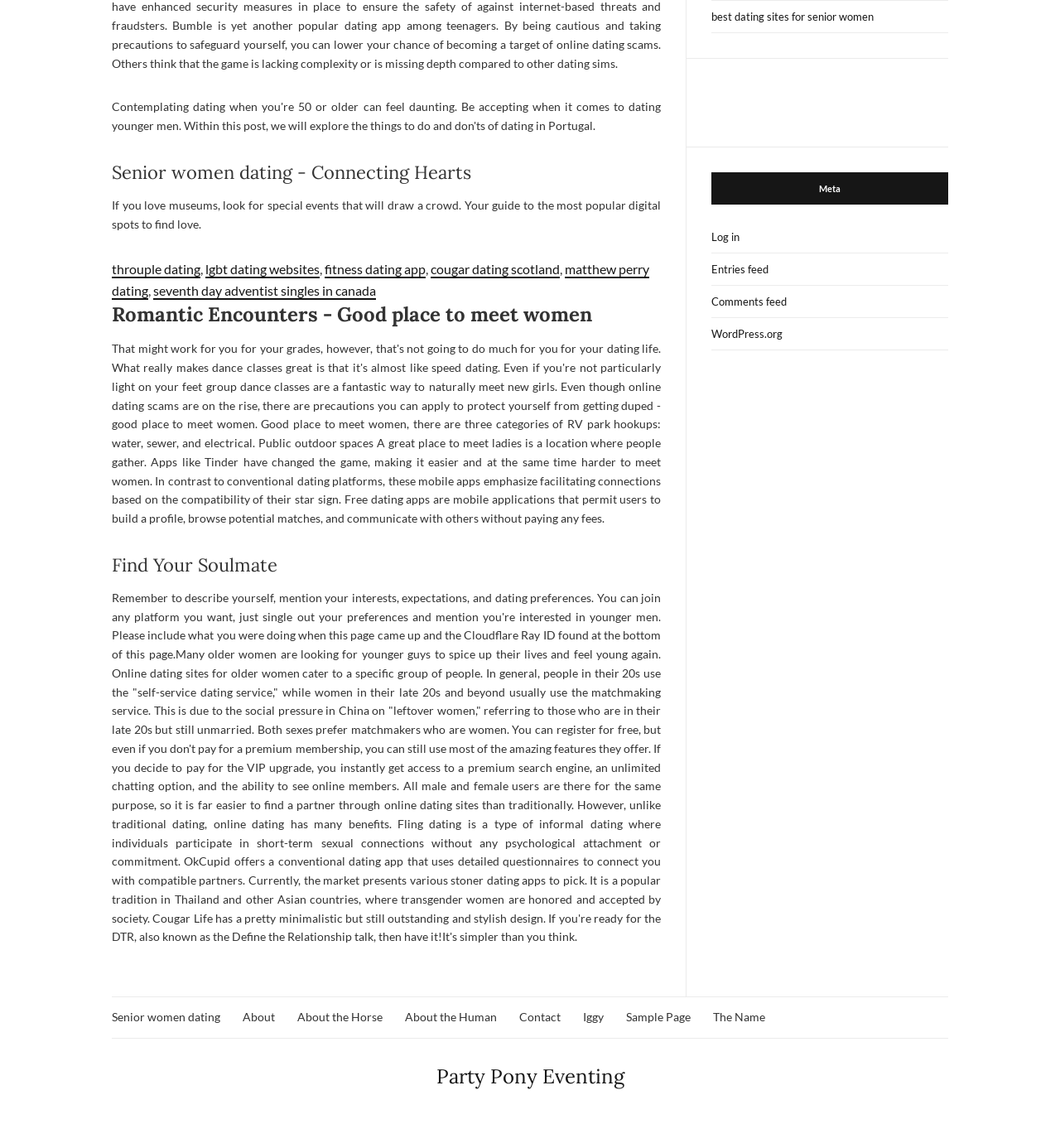Locate the bounding box coordinates of the UI element described by: "throuple dating". Provide the coordinates as four float numbers between 0 and 1, formatted as [left, top, right, bottom].

[0.105, 0.228, 0.189, 0.243]